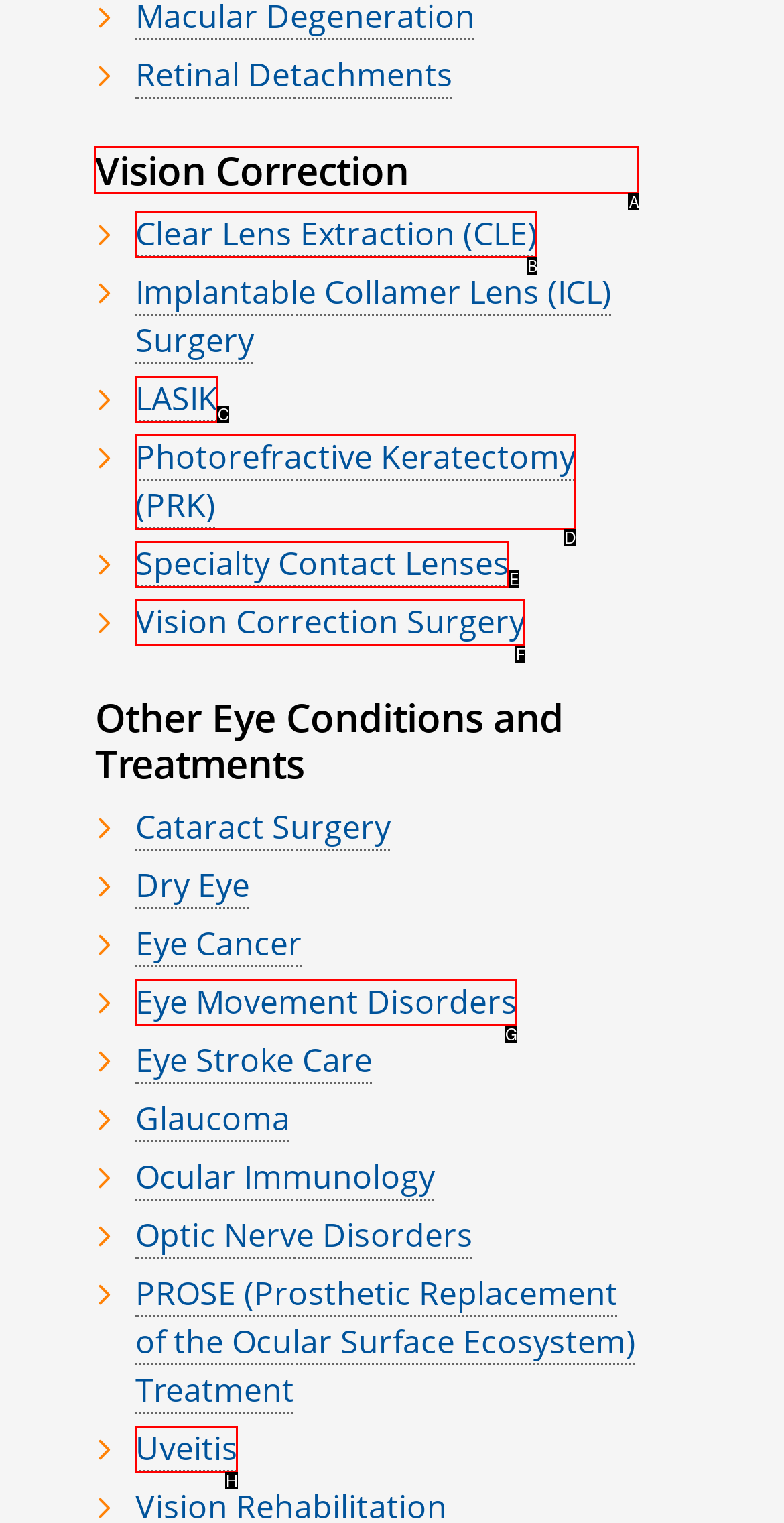Select the HTML element to finish the task: Go to Home page Reply with the letter of the correct option.

None